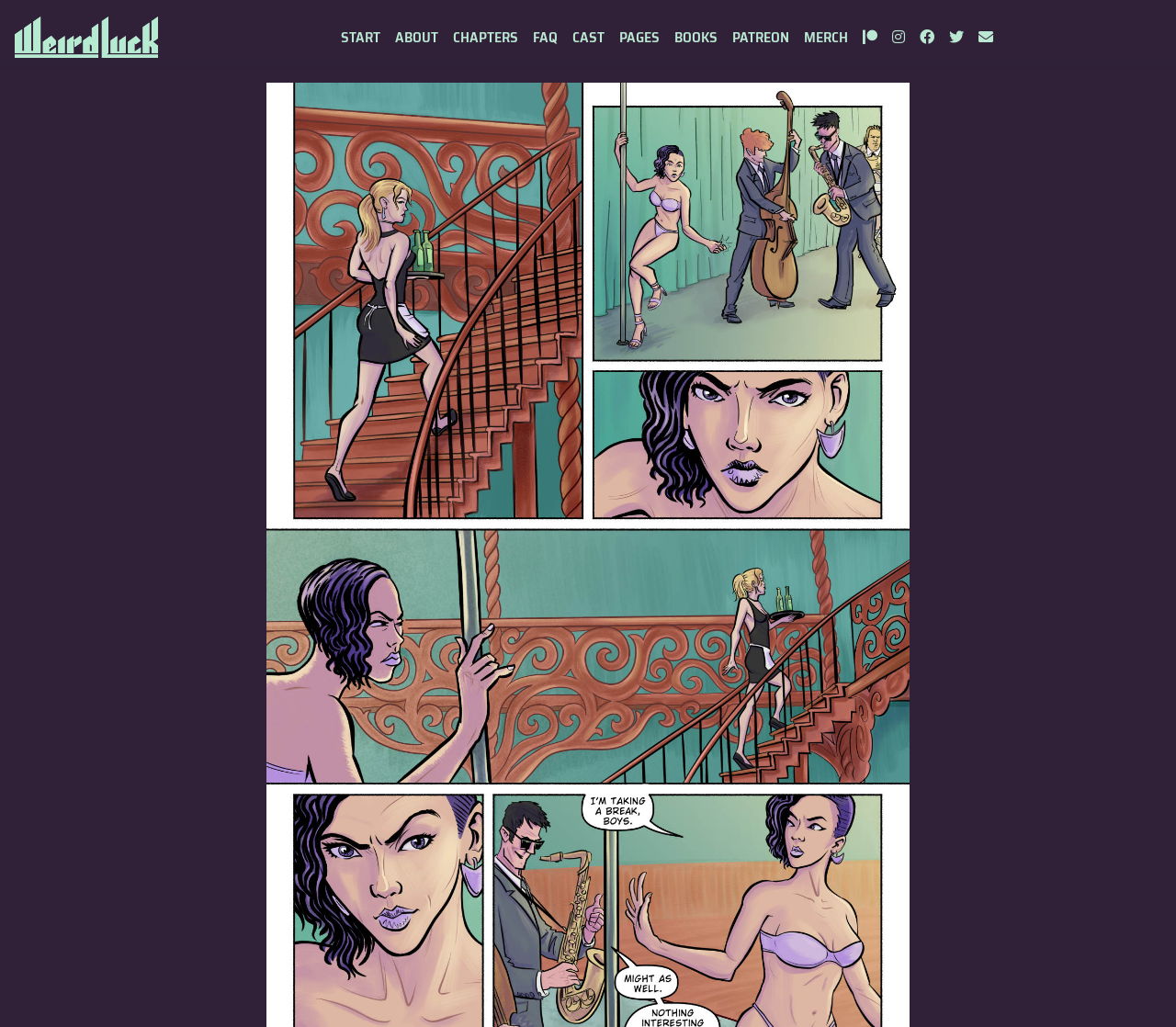Using the information from the screenshot, answer the following question thoroughly:
Is there a 'CONTACT' link?

I checked the navigation links under the 'Primary Menu' element and did not find a 'CONTACT' link, so I conclude that it is not available on this webpage.